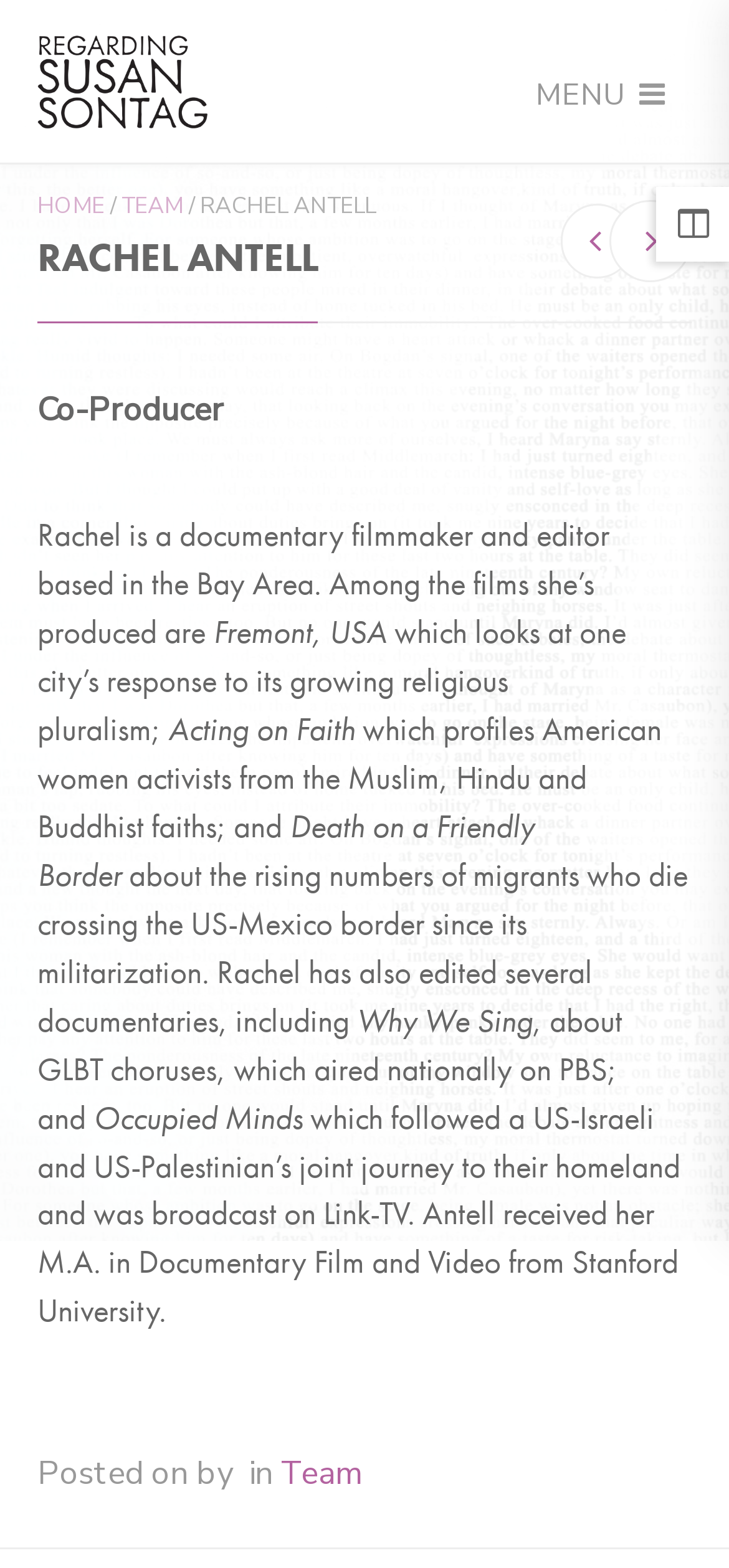Answer the question in a single word or phrase:
What is the name of the link at the top-right corner of the webpage?

MENU